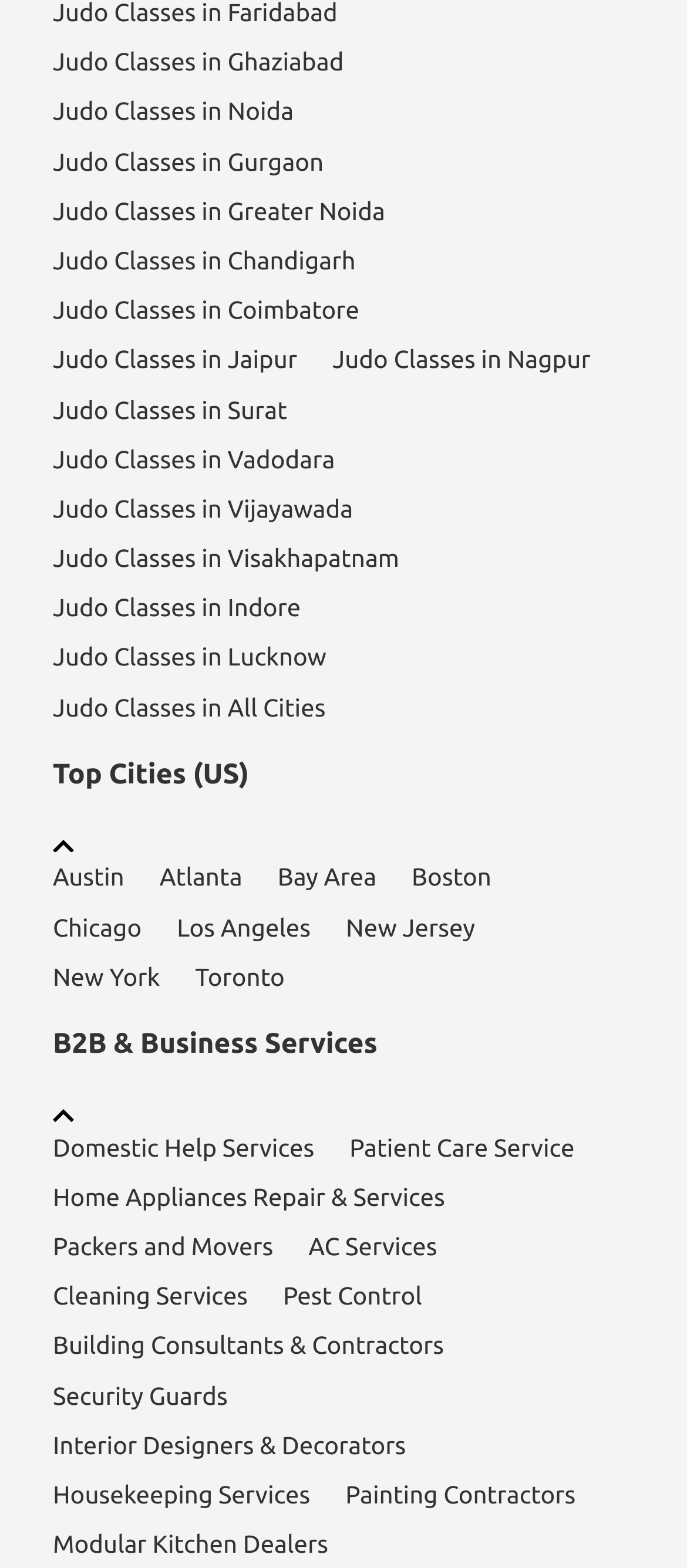What is the last service listed under B2B & Business Services?
Please provide a single word or phrase based on the screenshot.

Painting Contractors